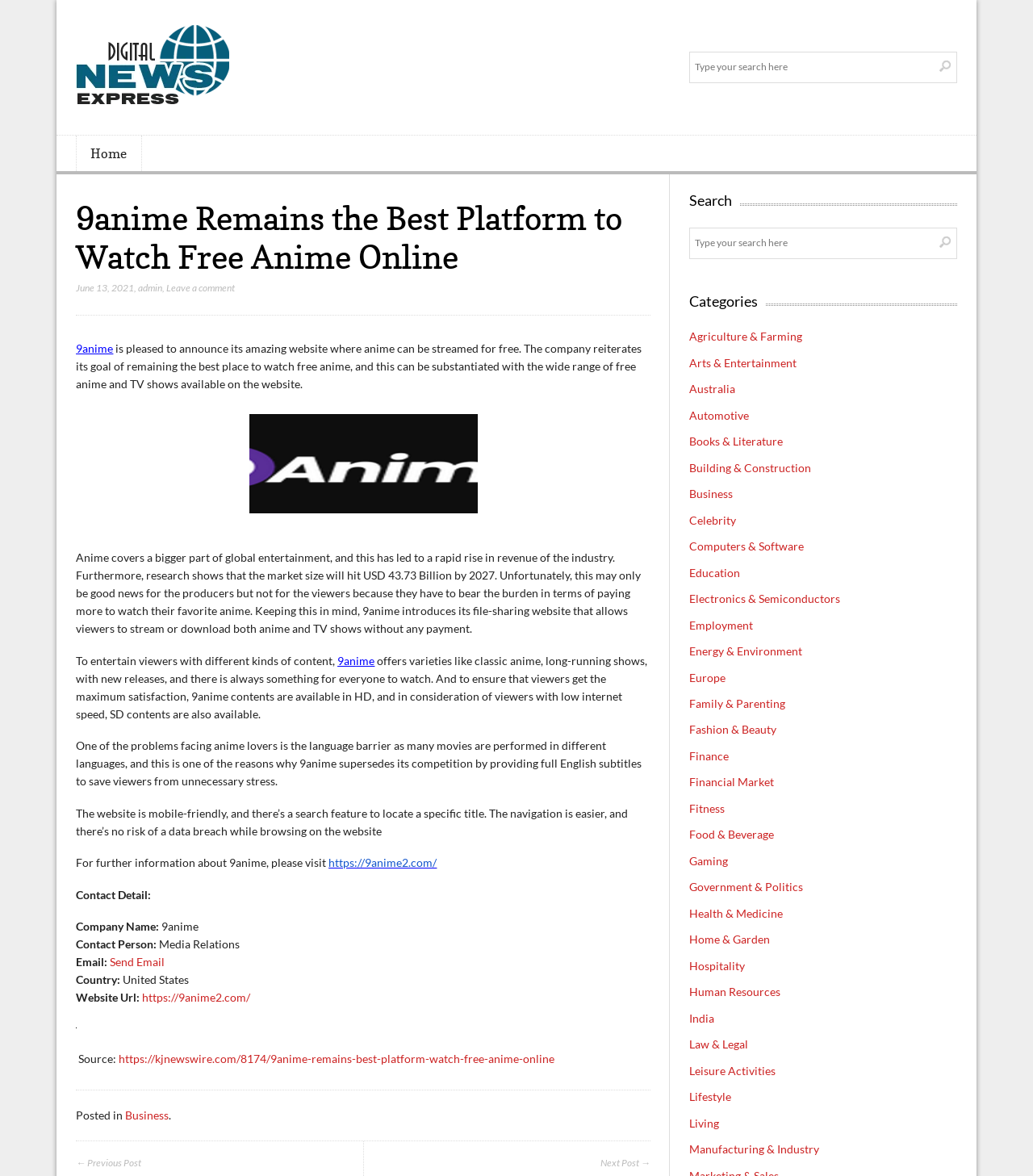From the element description: "name="s" placeholder="Type your search here"", extract the bounding box coordinates of the UI element. The coordinates should be expressed as four float numbers between 0 and 1, in the order [left, top, right, bottom].

[0.668, 0.045, 0.888, 0.069]